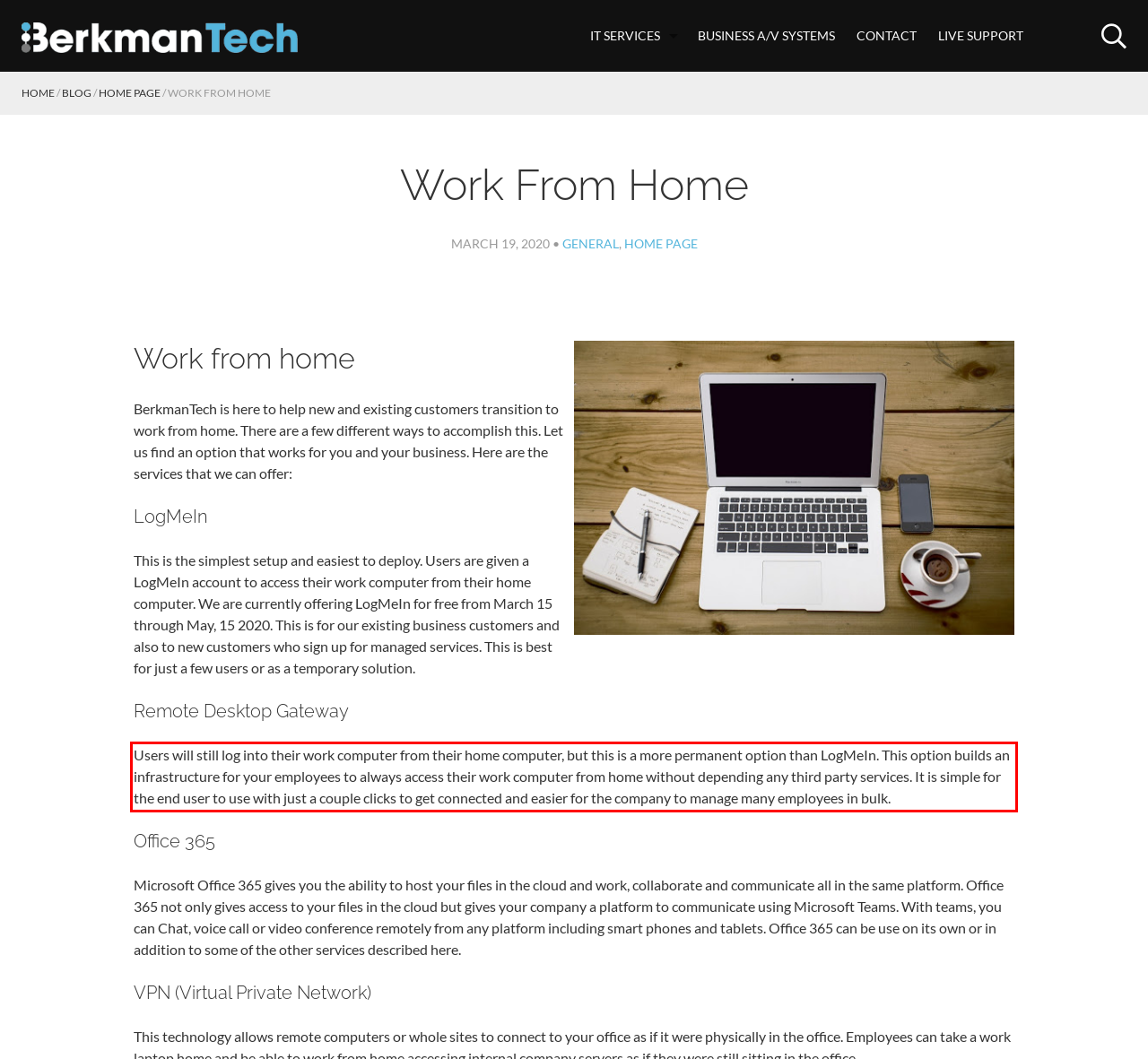You are given a screenshot of a webpage with a UI element highlighted by a red bounding box. Please perform OCR on the text content within this red bounding box.

Users will still log into their work computer from their home computer, but this is a more permanent option than LogMeIn. This option builds an infrastructure for your employees to always access their work computer from home without depending any third party services. It is simple for the end user to use with just a couple clicks to get connected and easier for the company to manage many employees in bulk.